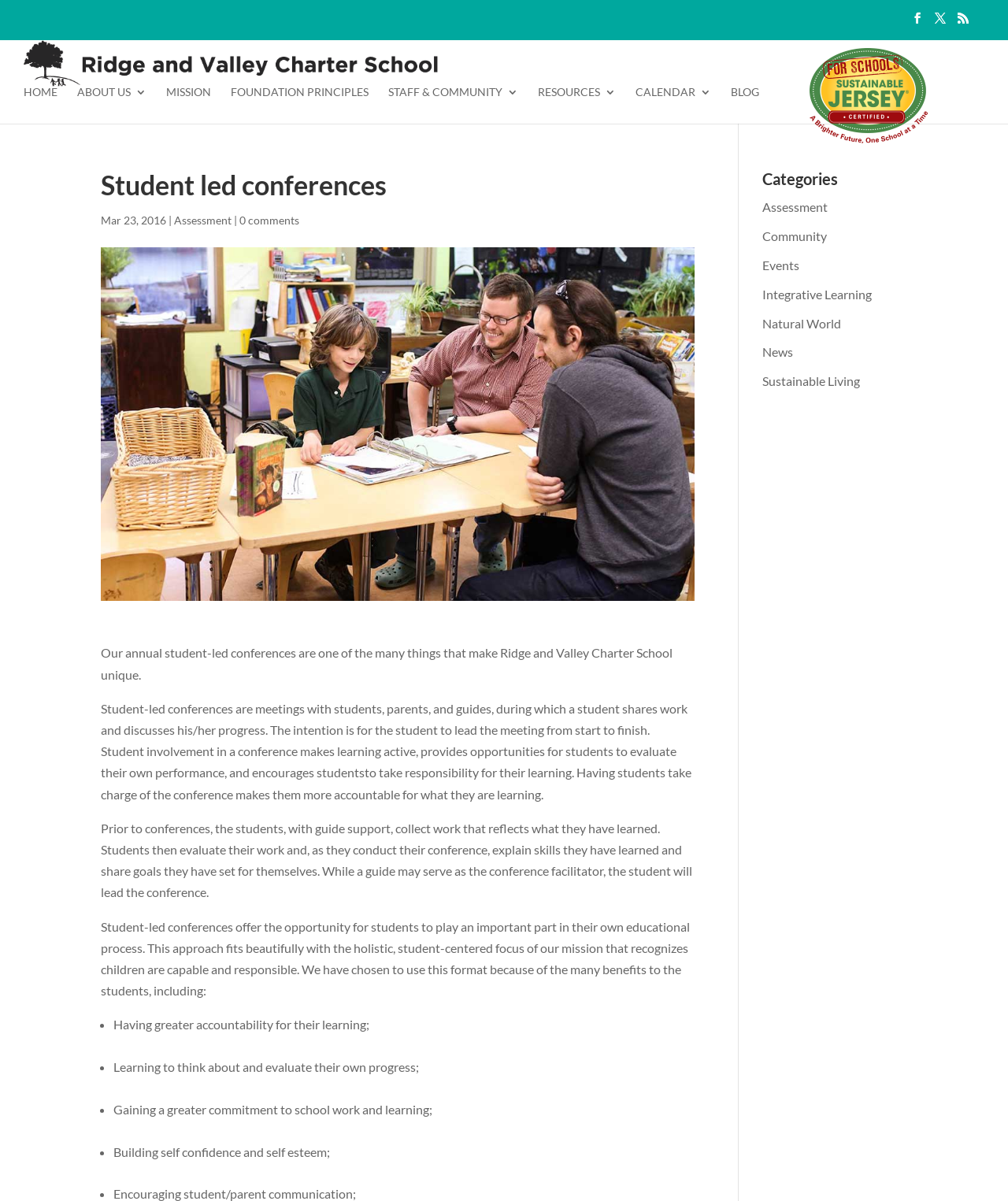Identify the coordinates of the bounding box for the element that must be clicked to accomplish the instruction: "Learn about 'Sustainable Living'".

[0.756, 0.37, 0.853, 0.382]